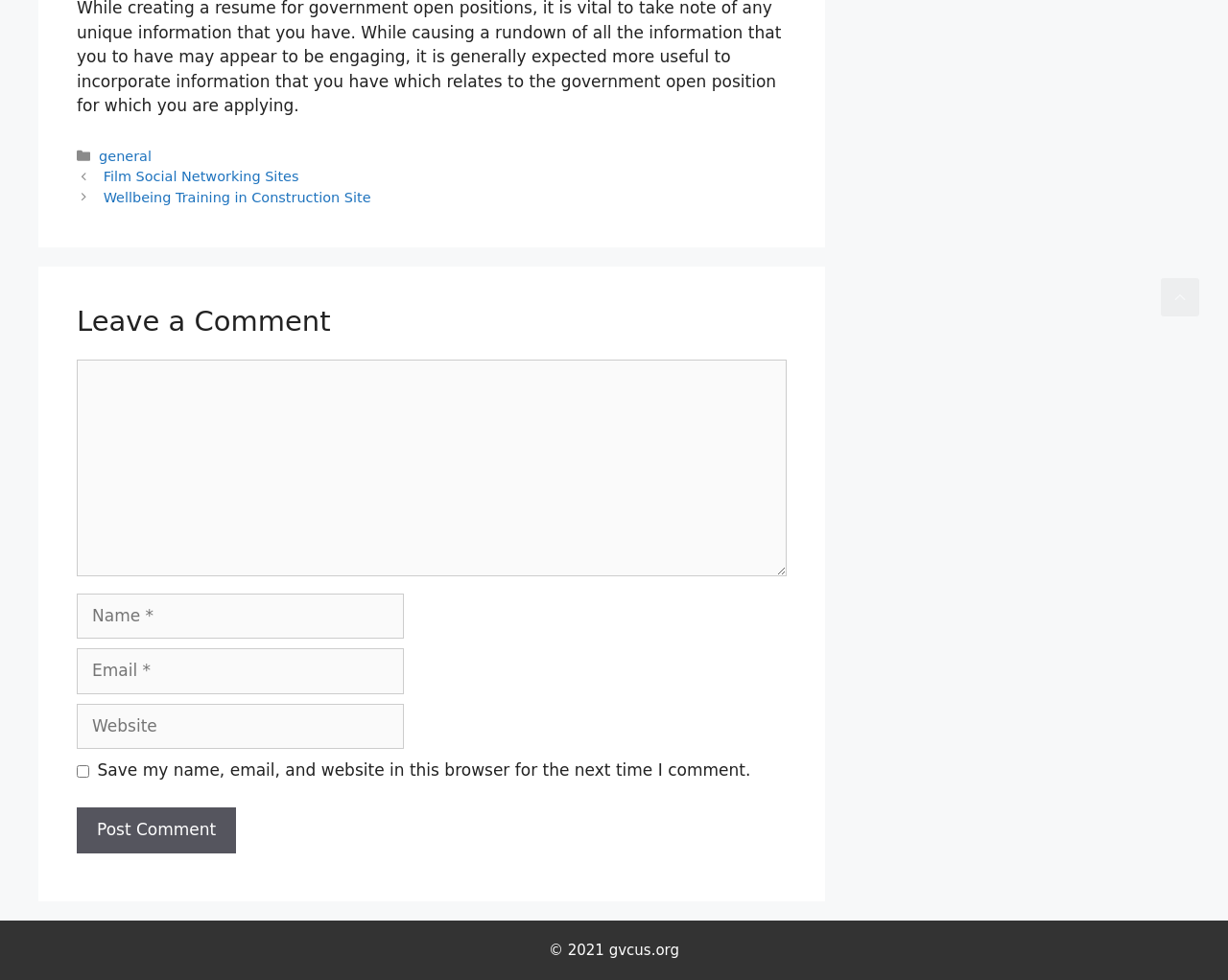Identify the bounding box coordinates for the element you need to click to achieve the following task: "Scroll back to top". Provide the bounding box coordinates as four float numbers between 0 and 1, in the form [left, top, right, bottom].

[0.945, 0.284, 0.977, 0.323]